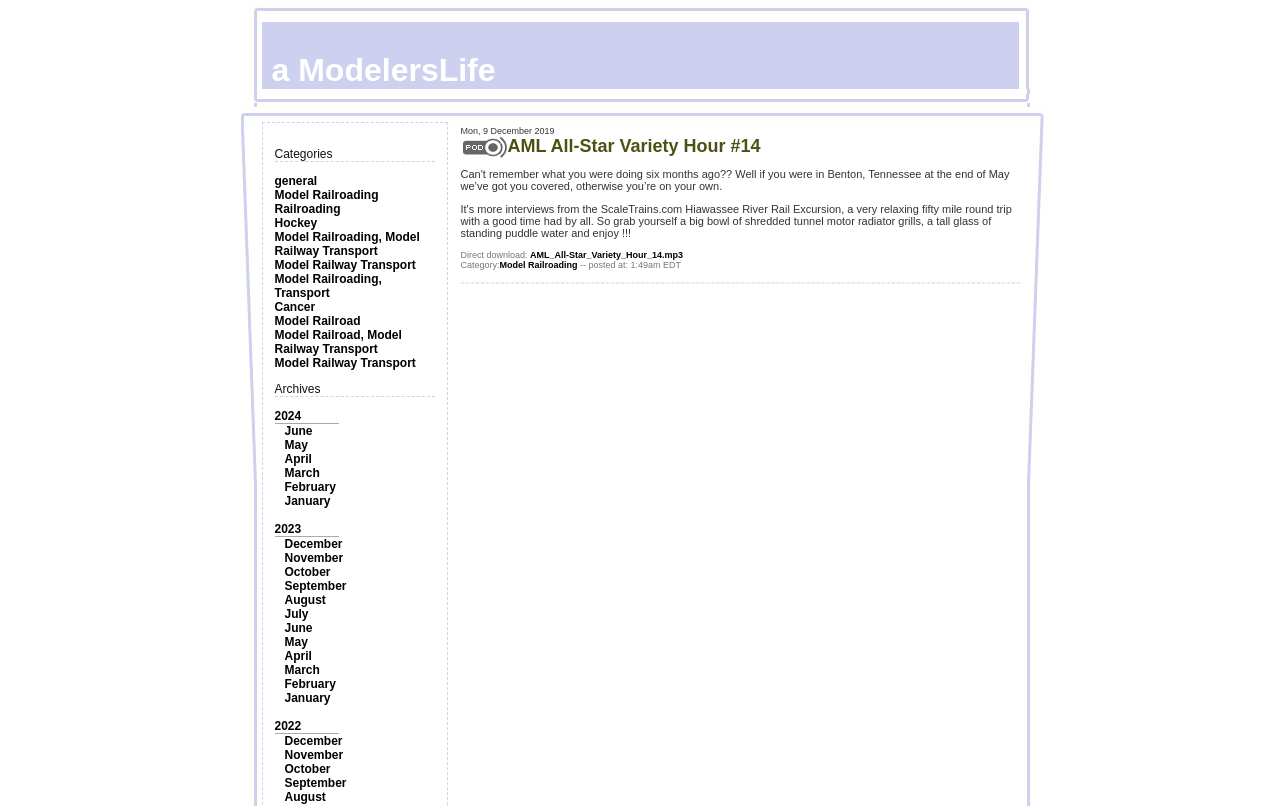Kindly determine the bounding box coordinates of the area that needs to be clicked to fulfill this instruction: "Read more about Model Railroading".

[0.39, 0.323, 0.451, 0.335]